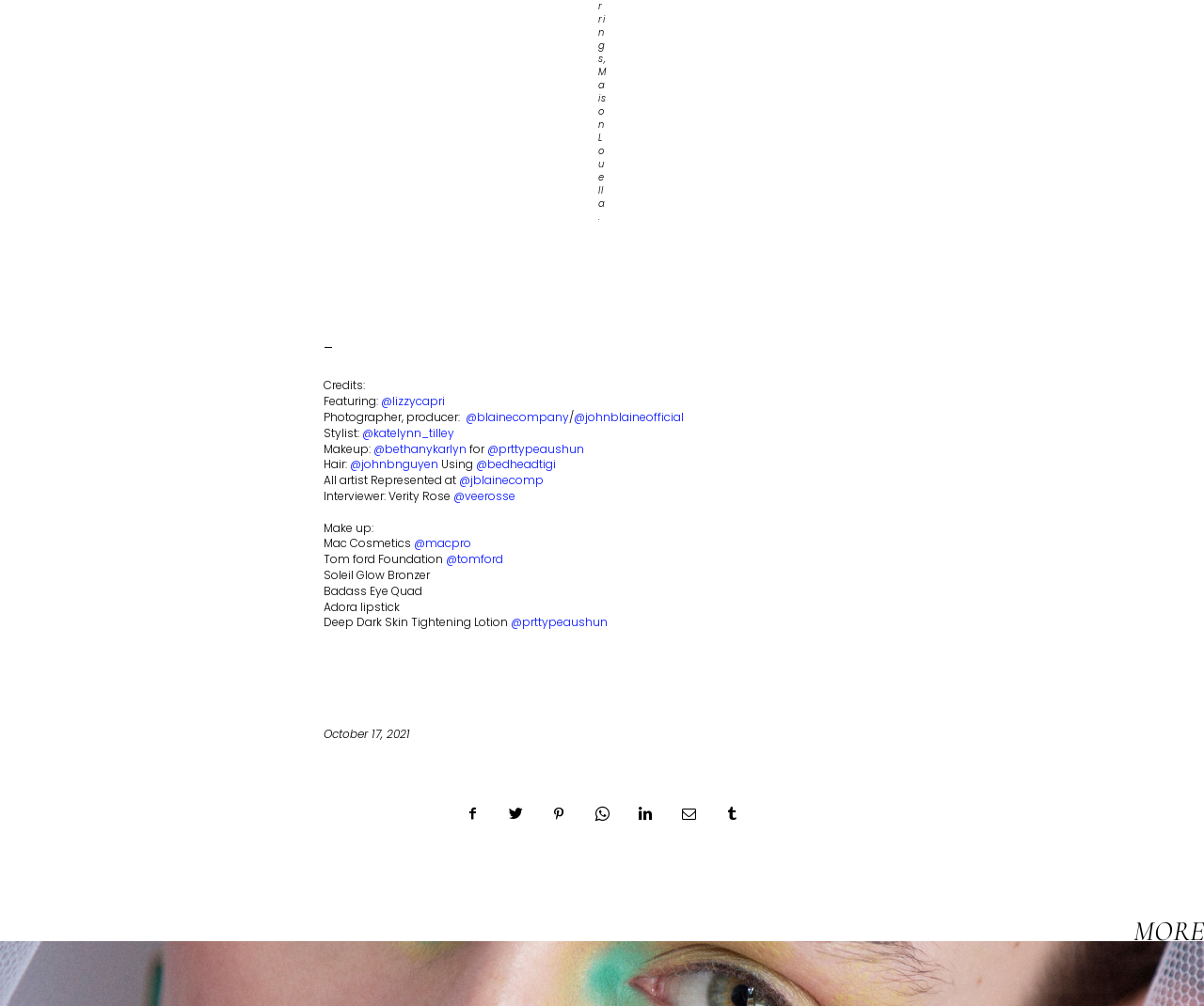Who is the stylist?
Using the details shown in the screenshot, provide a comprehensive answer to the question.

The stylist is mentioned in the credits section, where it says 'Stylist: @katelynn_tilley'.